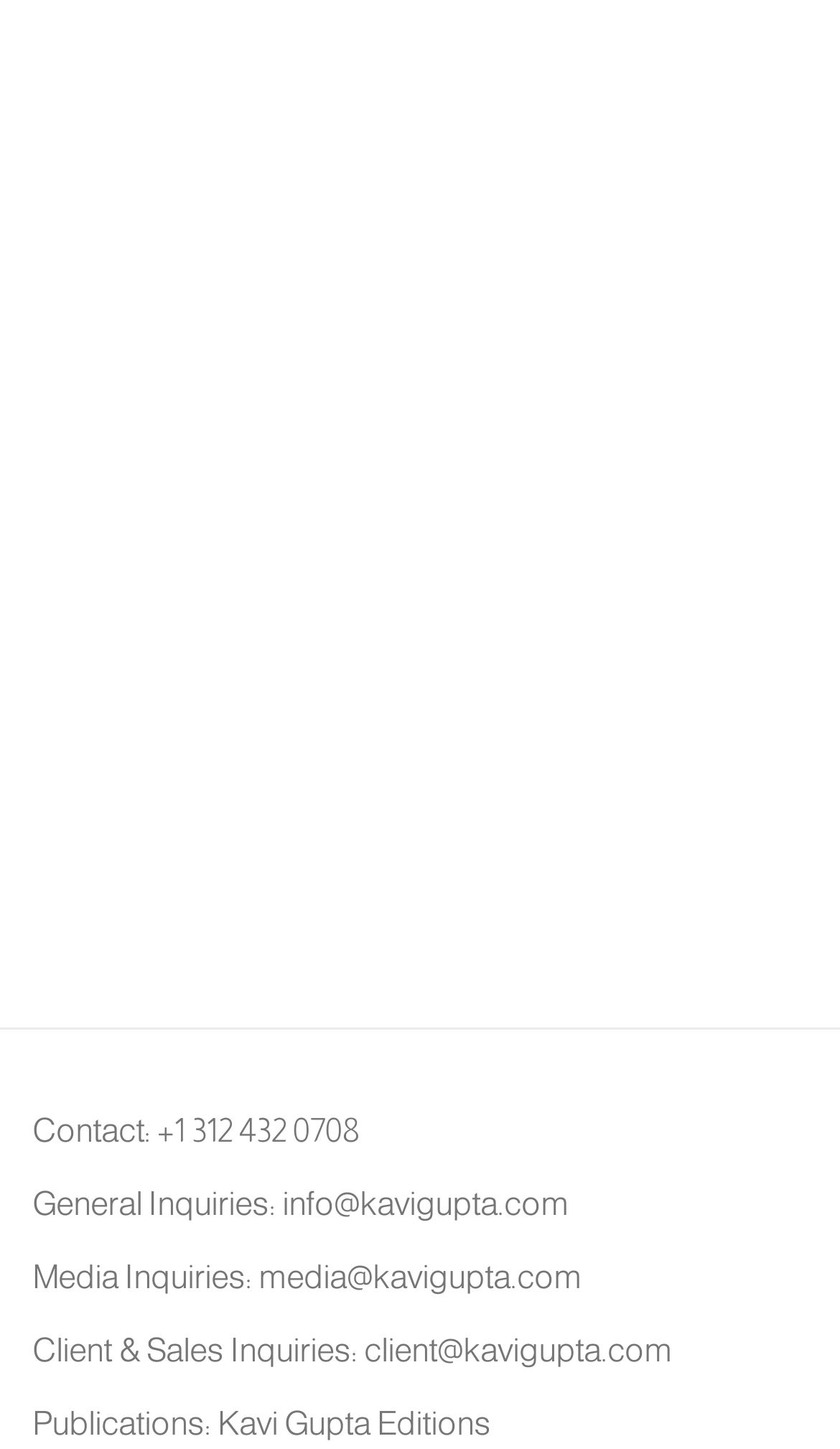Please study the image and answer the question comprehensively:
What is the email address for general inquiries?

I found the email address for general inquiries by looking at the link element next to the static text 'General Inquiries:' at the bottom of the webpage, which says 'info@kavigupta.com'.